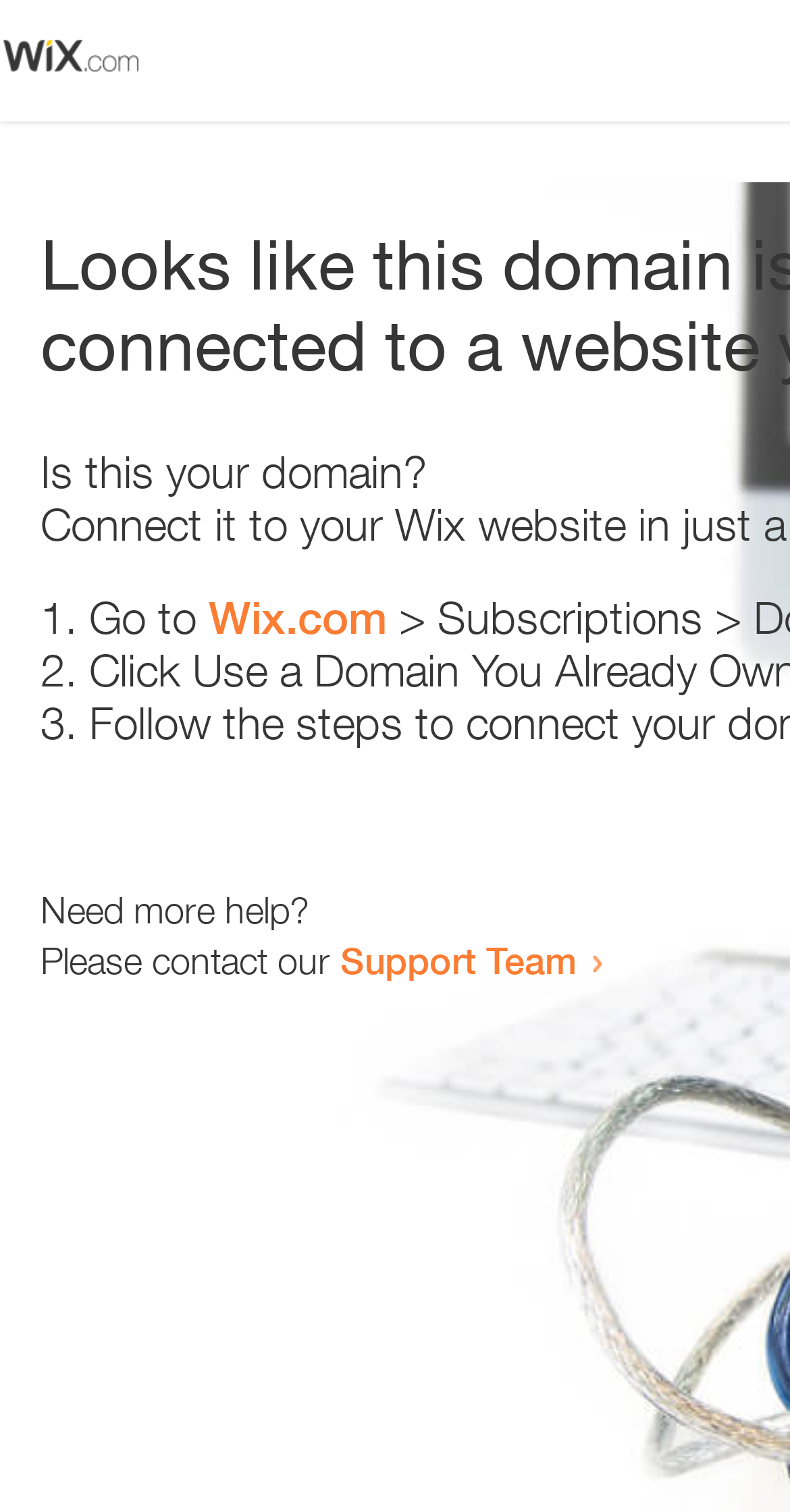Respond to the following question using a concise word or phrase: 
What is the support team contact method?

Link